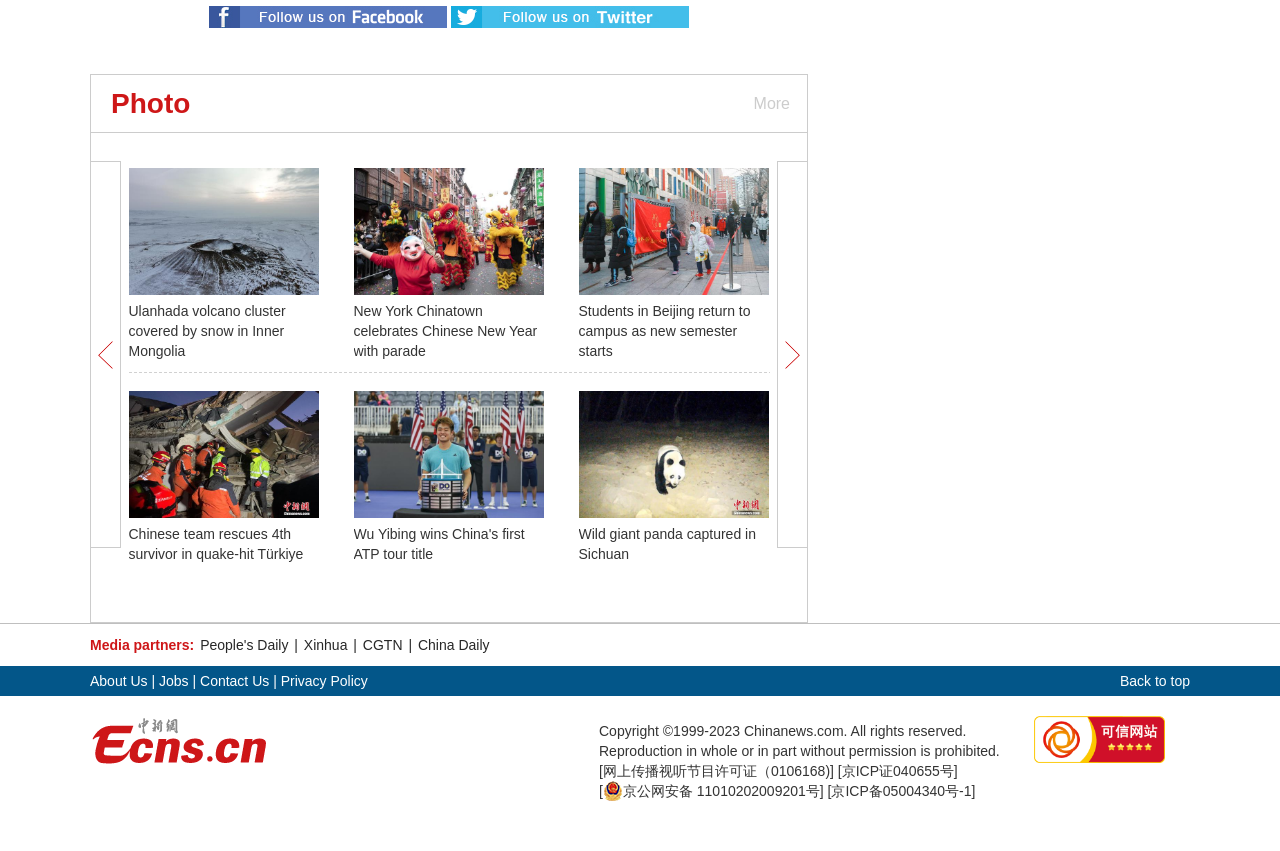Analyze the image and deliver a detailed answer to the question: What is the category of the article 'Ulanhada volcano cluster covered by snow in Inner Mongolia'?

Based on the webpage structure and the content of the article, it appears to be a news article, likely from a news agency or website.